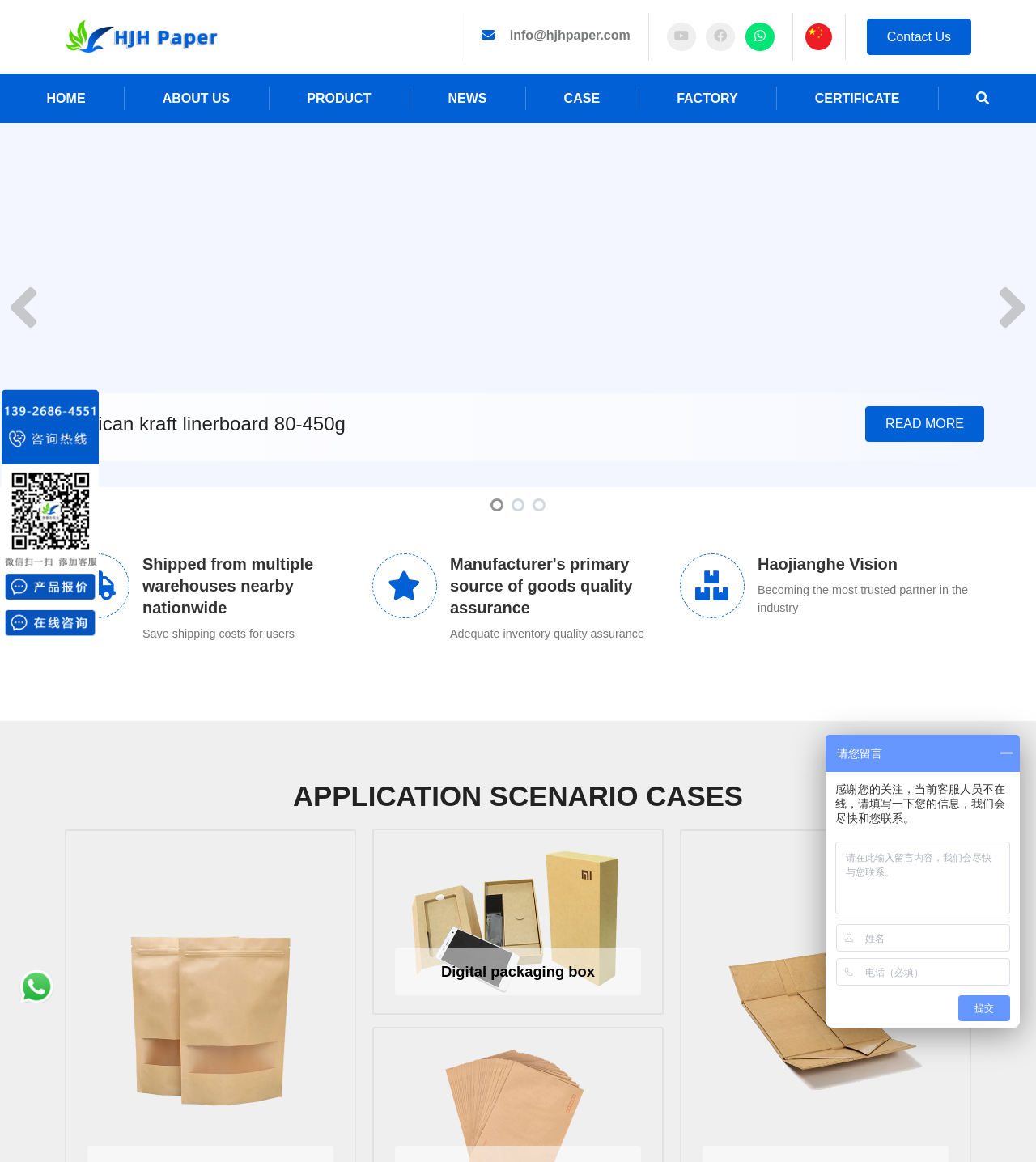Locate the bounding box coordinates of the element I should click to achieve the following instruction: "Search for American kraft linerboard".

[0.684, 0.068, 0.879, 0.101]